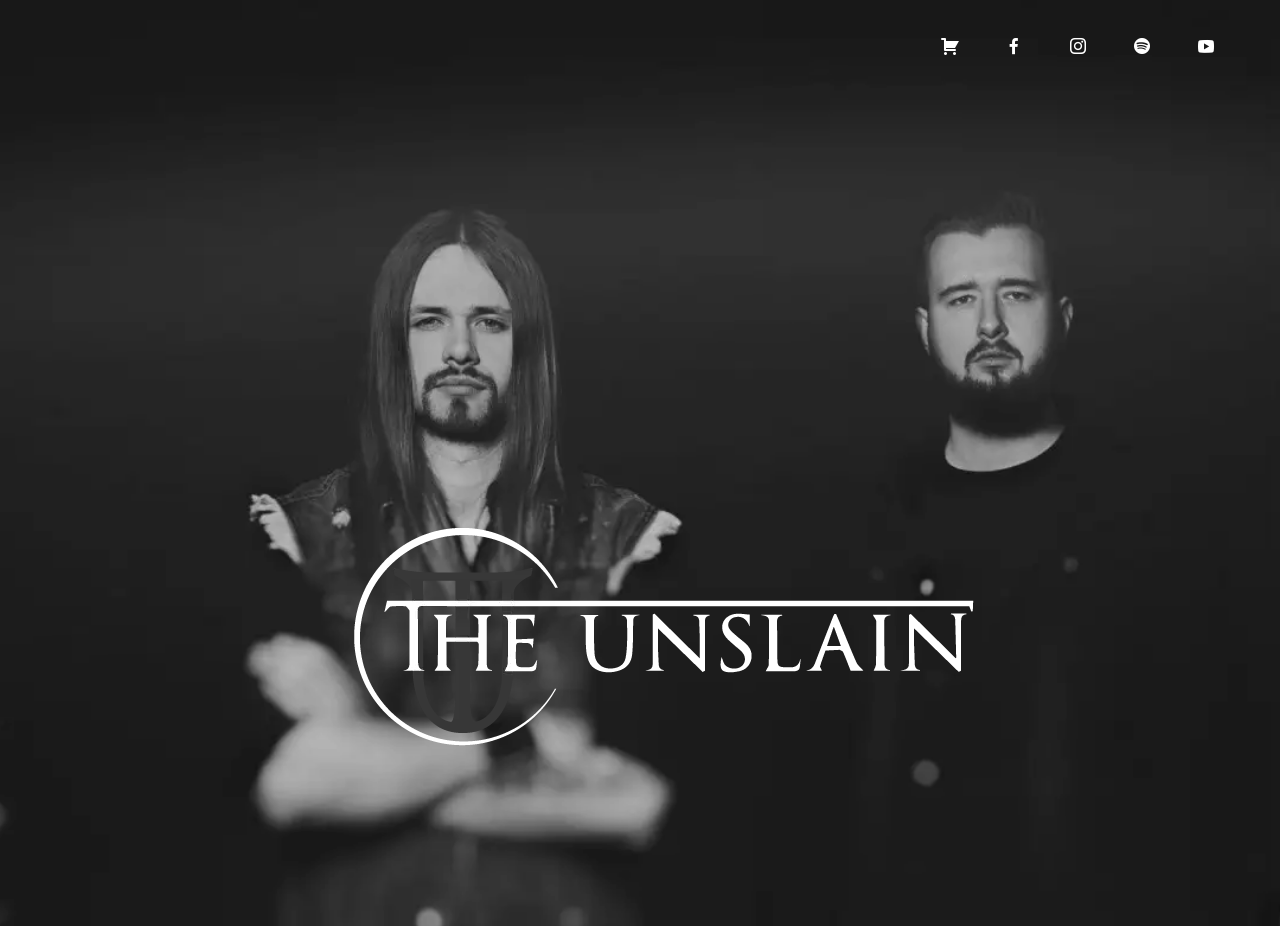Produce an elaborate caption capturing the essence of the webpage.

The webpage is titled "The Unslain" and has a prominent link with the same title at the top left corner. 

To the top right, there is a primary navigation menu with five icons, each represented by a Unicode character. These icons are arranged horizontally, with the first icon being a bell, followed by a clock, a book, a location pin, and finally a envelope.